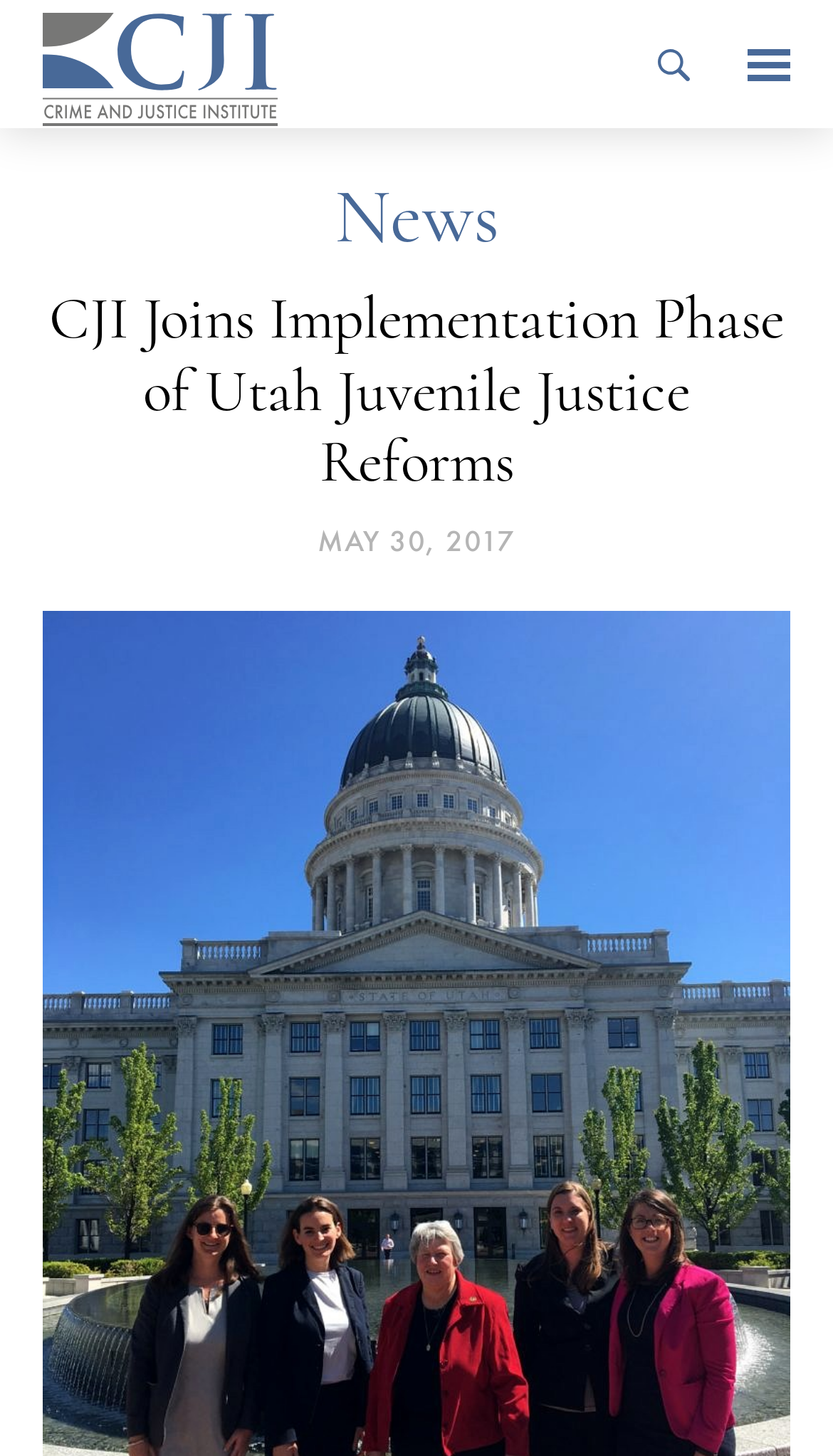Provide a short answer to the following question with just one word or phrase: What is the date of the news article?

MAY 30, 2017